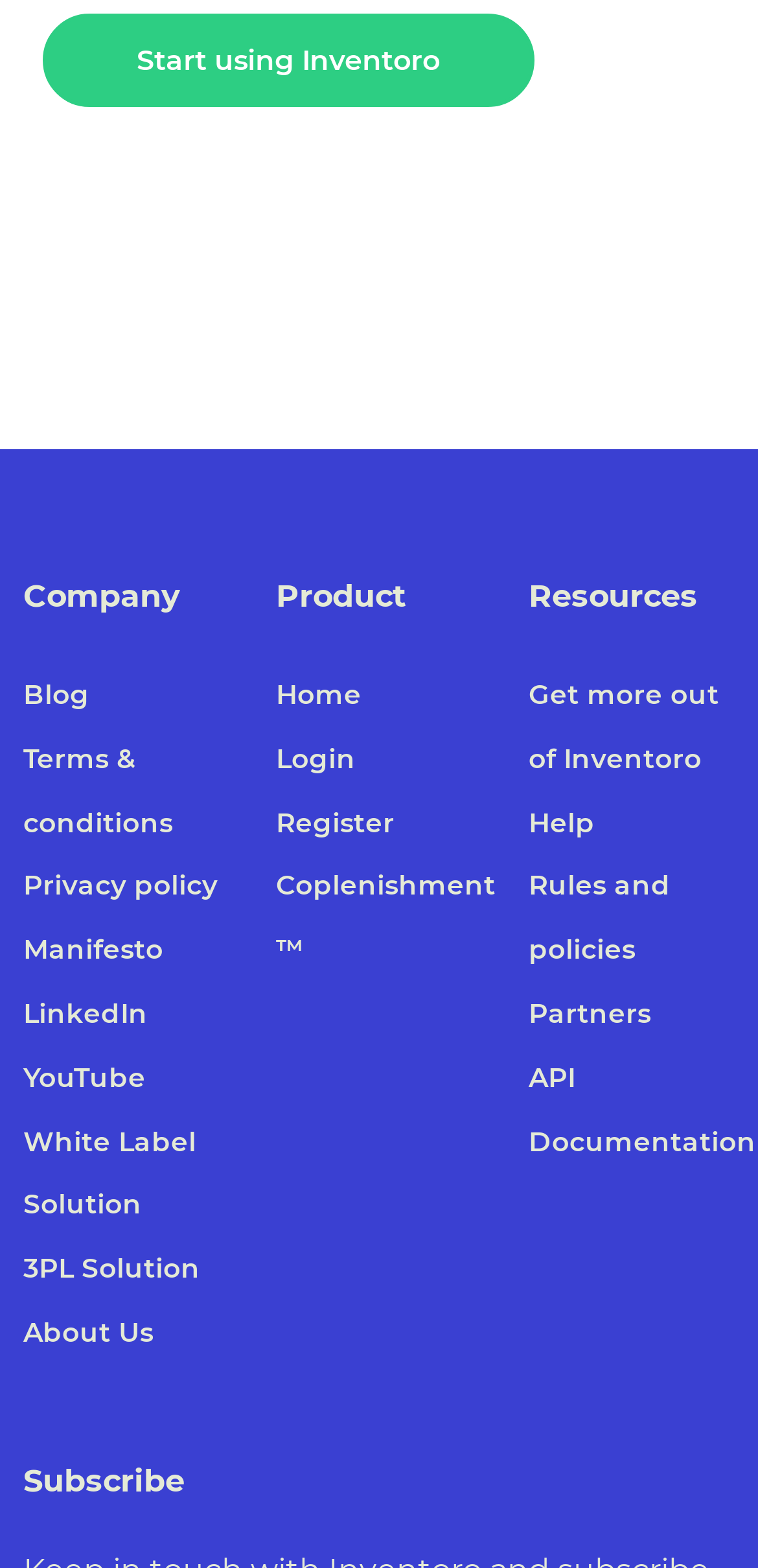Respond to the question below with a single word or phrase:
What is the first link in the Product section?

Home